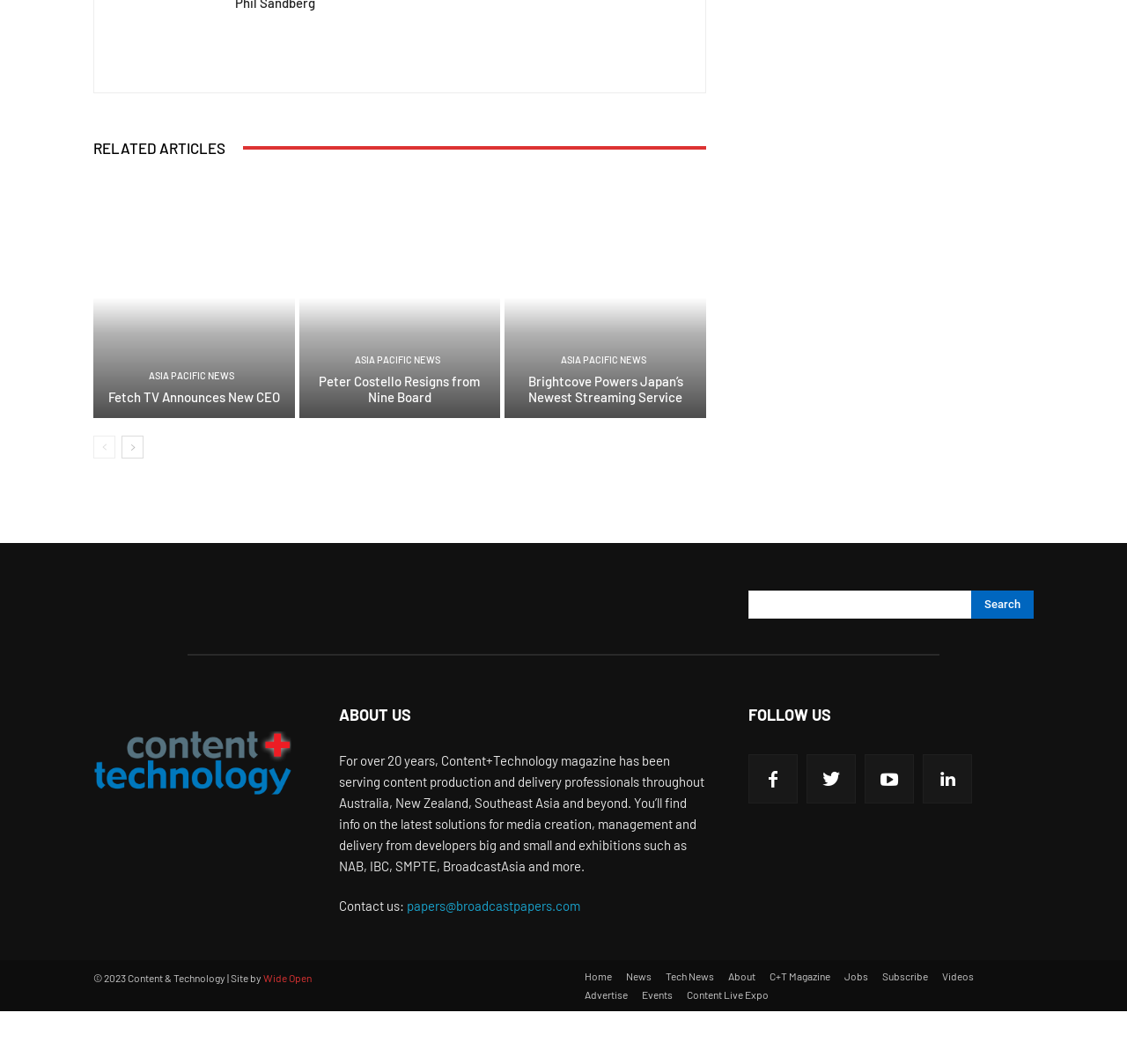Based on the element description: "Continued on Next Page", identify the UI element and provide its bounding box coordinates. Use four float numbers between 0 and 1, [left, top, right, bottom].

None